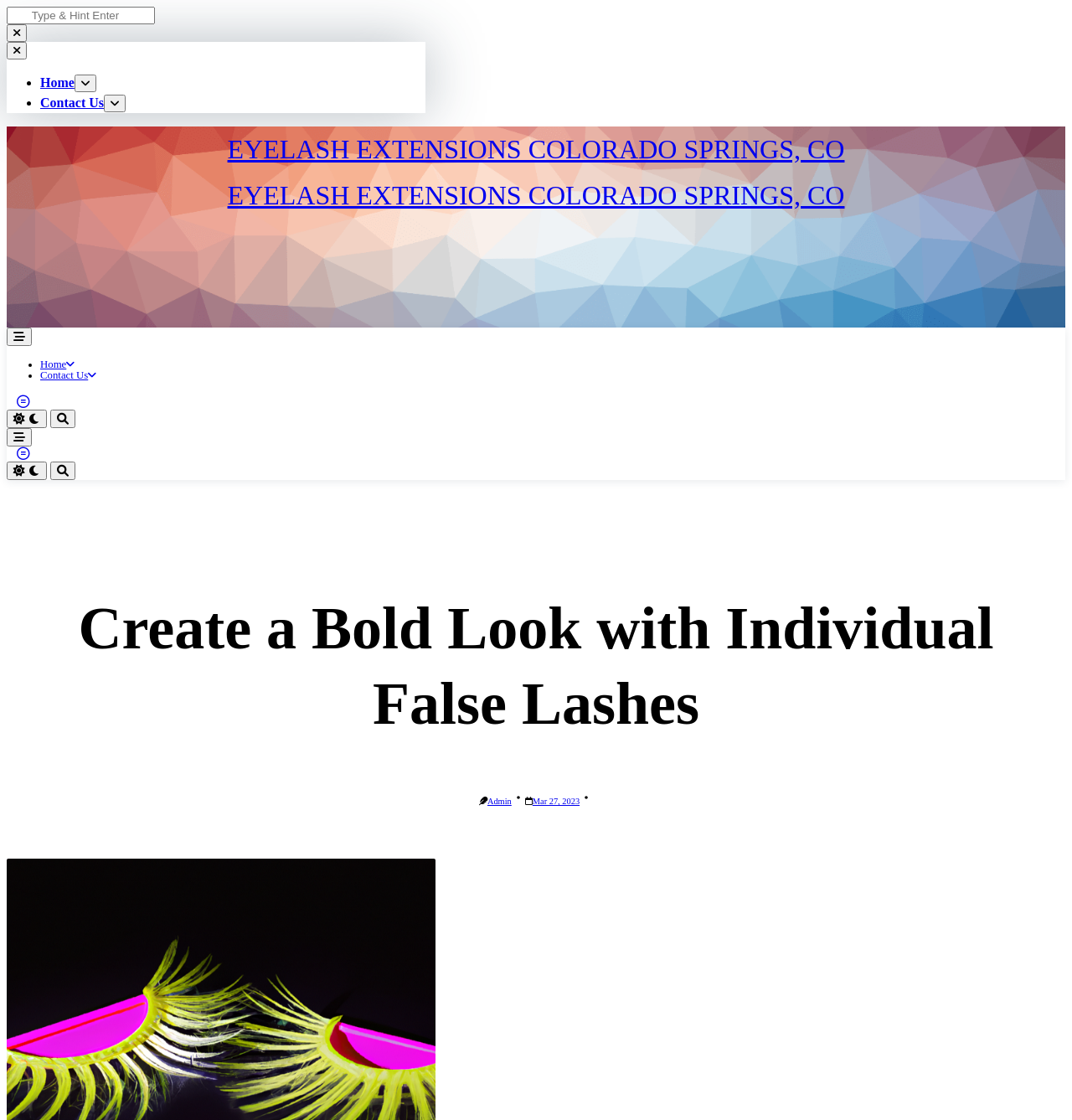Determine the bounding box coordinates of the clickable element to complete this instruction: "Search for something". Provide the coordinates in the format of four float numbers between 0 and 1, [left, top, right, bottom].

[0.006, 0.006, 0.145, 0.022]